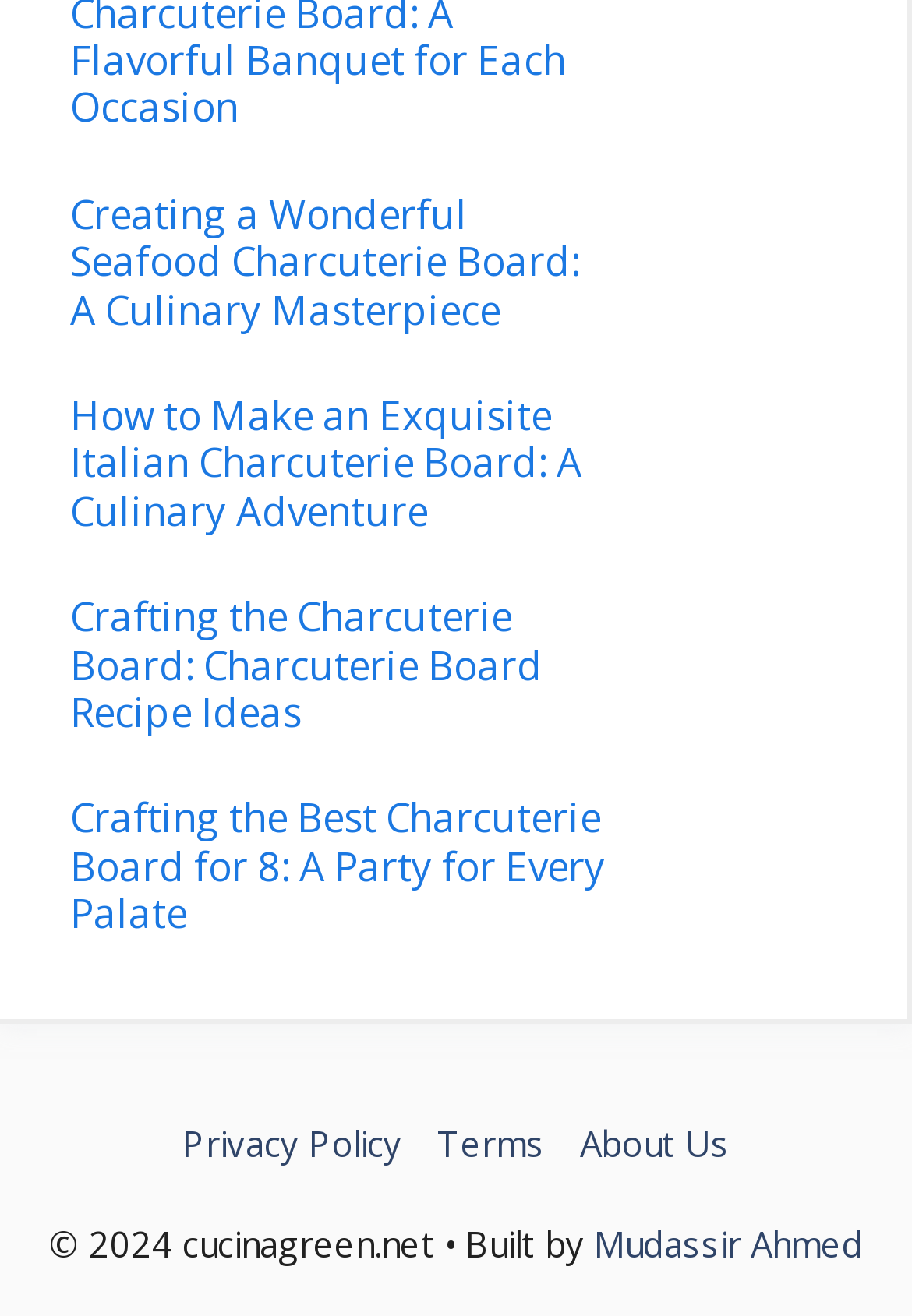Find the bounding box coordinates of the clickable region needed to perform the following instruction: "Visit the about us page". The coordinates should be provided as four float numbers between 0 and 1, i.e., [left, top, right, bottom].

[0.636, 0.85, 0.8, 0.89]